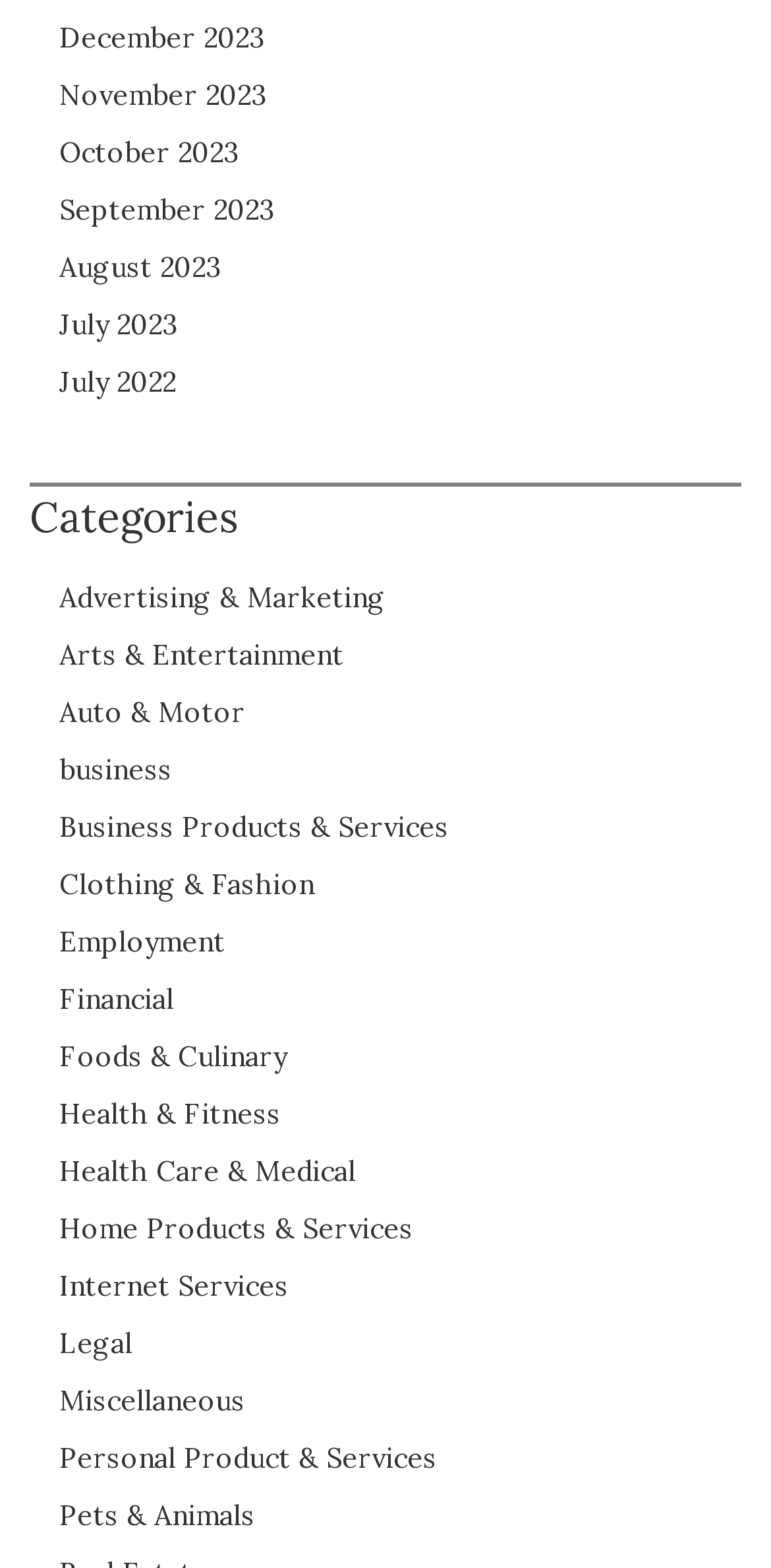Kindly provide the bounding box coordinates of the section you need to click on to fulfill the given instruction: "Read the article posted by 'Richard Ragland'".

None